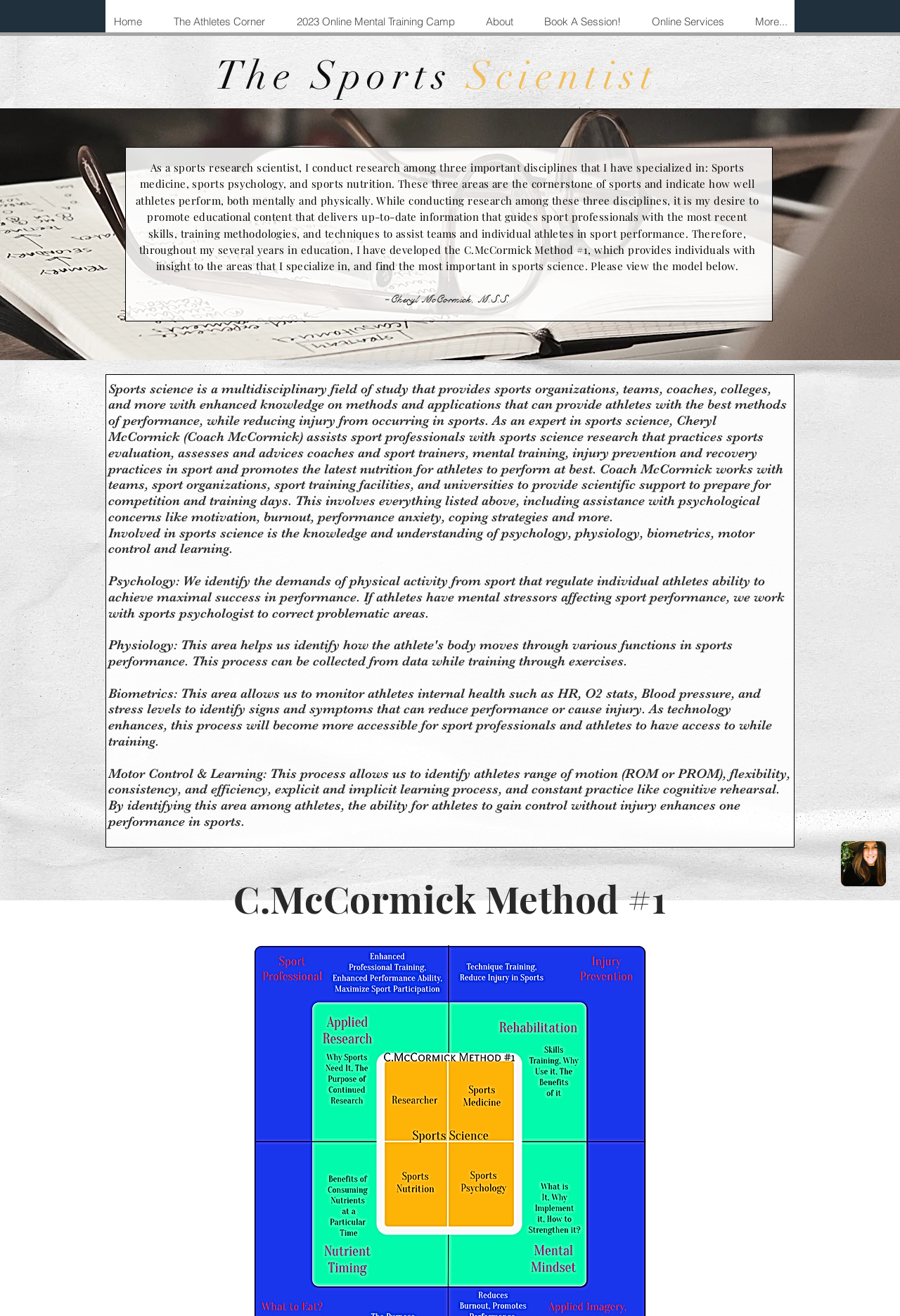Using the description: "More...", determine the UI element's bounding box coordinates. Ensure the coordinates are in the format of four float numbers between 0 and 1, i.e., [left, top, right, bottom].

[0.821, 0.001, 0.891, 0.032]